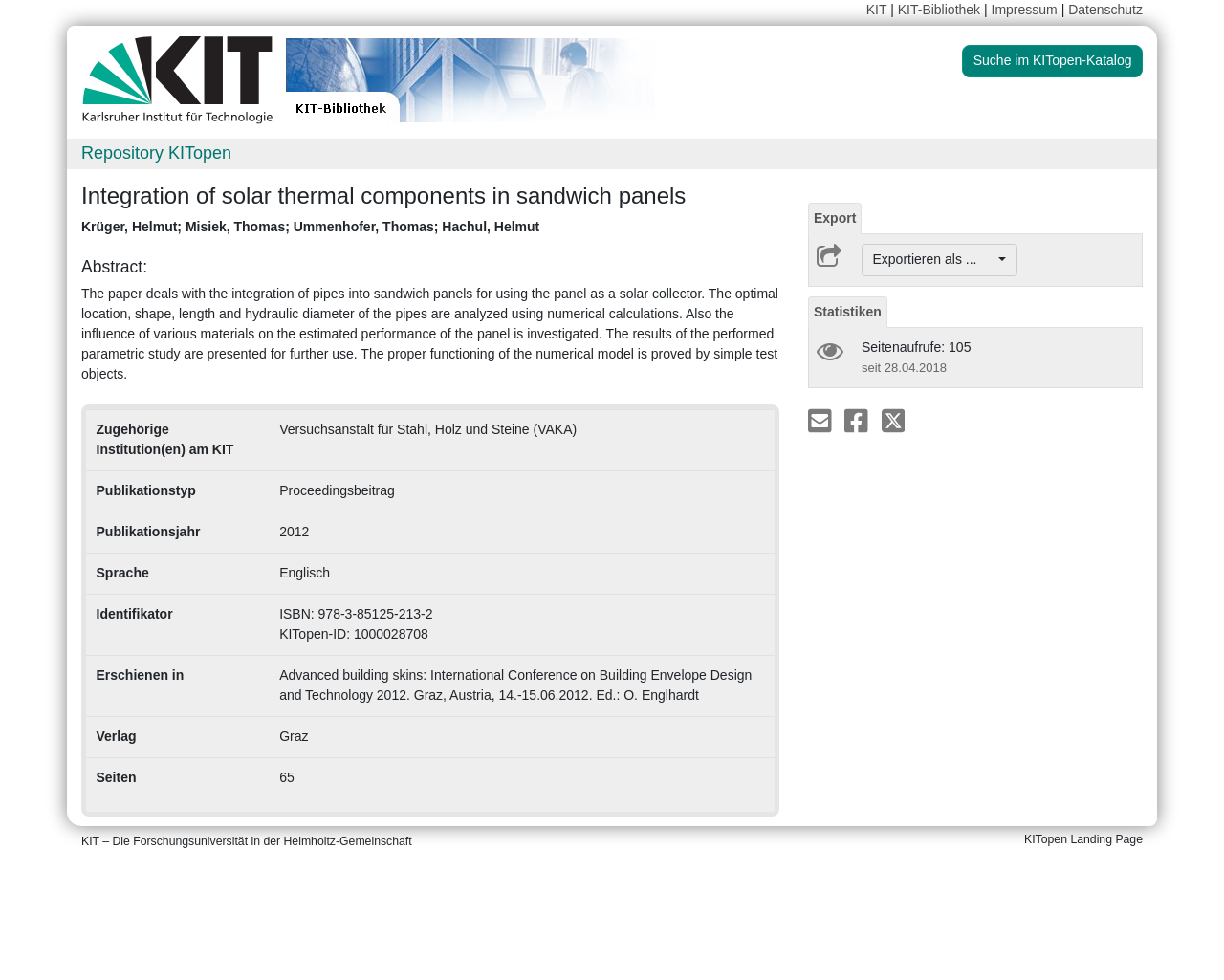Who are the authors of the paper?
Based on the content of the image, thoroughly explain and answer the question.

I found the answer by looking at the static text elements which contain the names of the authors, specifically the elements with the text 'Krüger, Helmut', ';', 'Misiek, Thomas', 'Ummenhofer, Thomas', and 'Hachul, Helmut'.